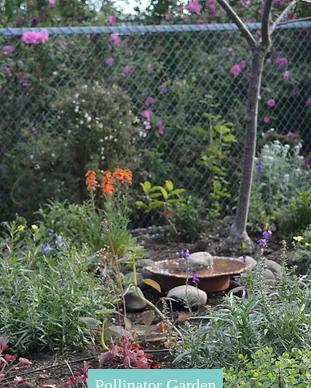Respond with a single word or phrase:
What color are the prominent flowers in the foreground?

Orange